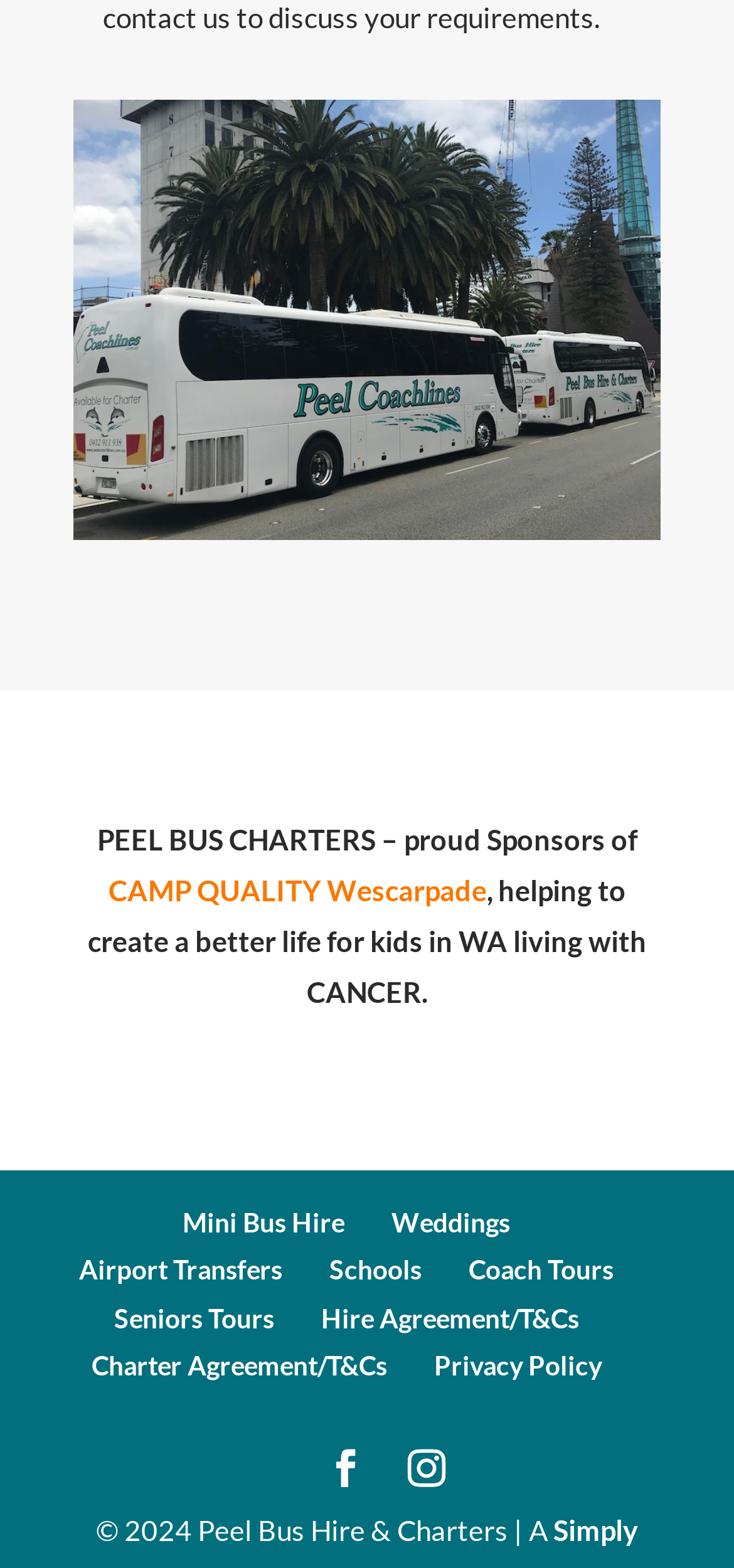Please identify the bounding box coordinates of the element's region that should be clicked to execute the following instruction: "Learn more about Camp Quality Wescarpade". The bounding box coordinates must be four float numbers between 0 and 1, i.e., [left, top, right, bottom].

[0.147, 0.557, 0.663, 0.578]